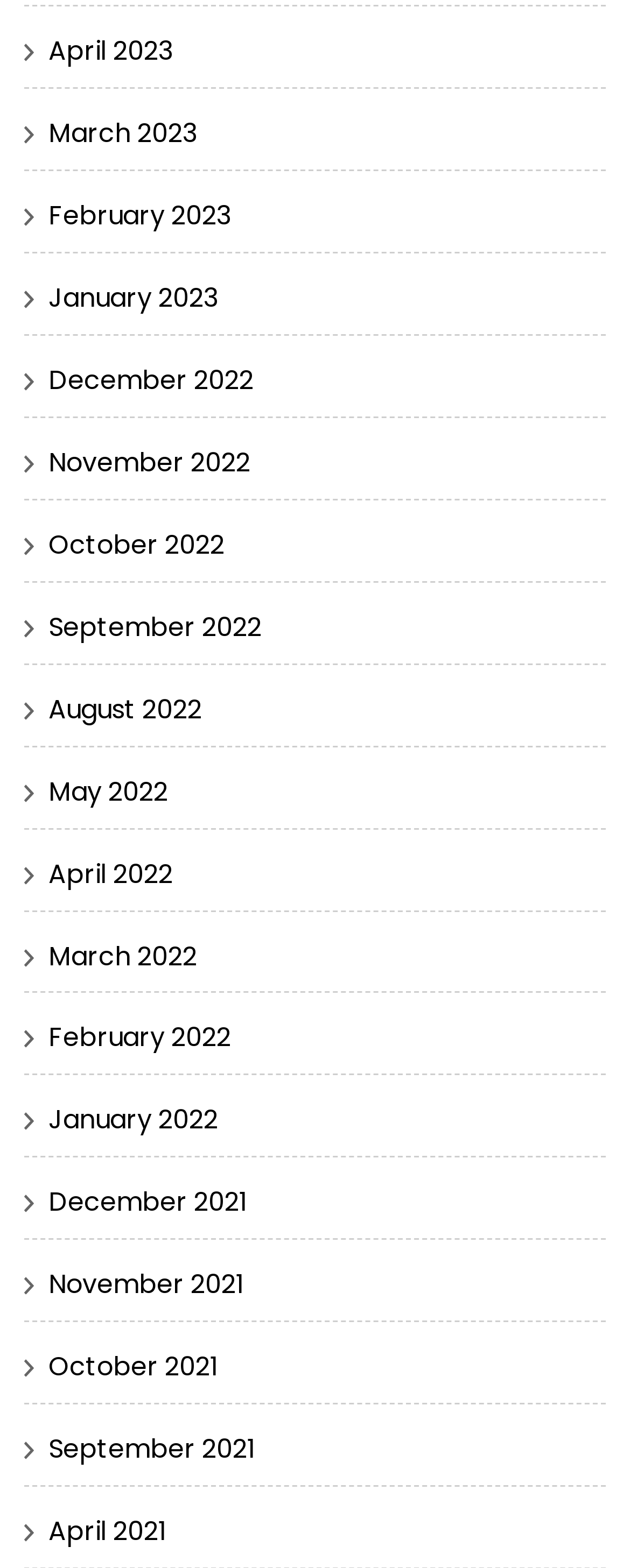What is the position of the link 'September 2021'?
From the screenshot, supply a one-word or short-phrase answer.

bottom